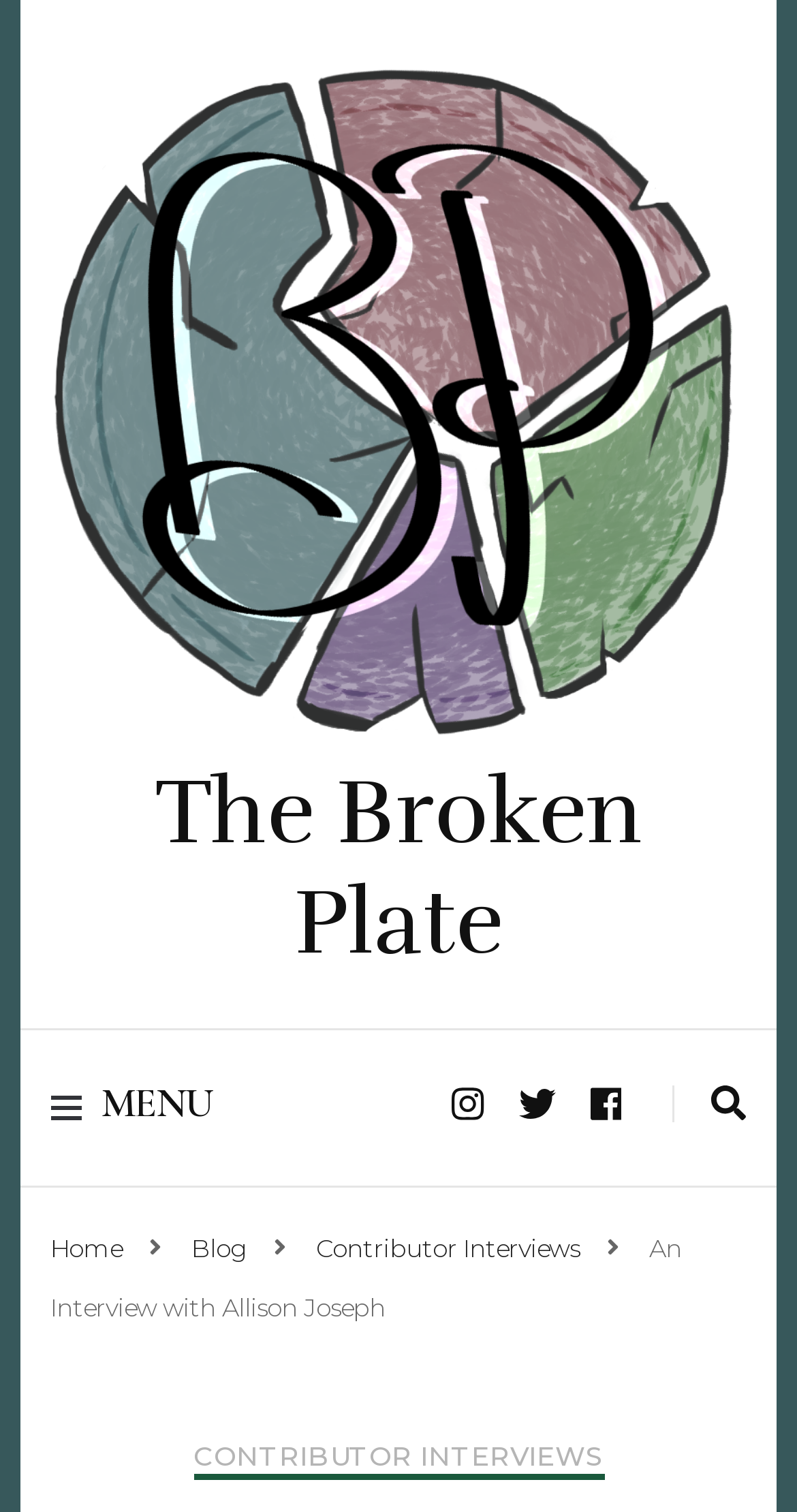What is the name of the publication or website?
Relying on the image, give a concise answer in one word or a brief phrase.

The Broken Plate